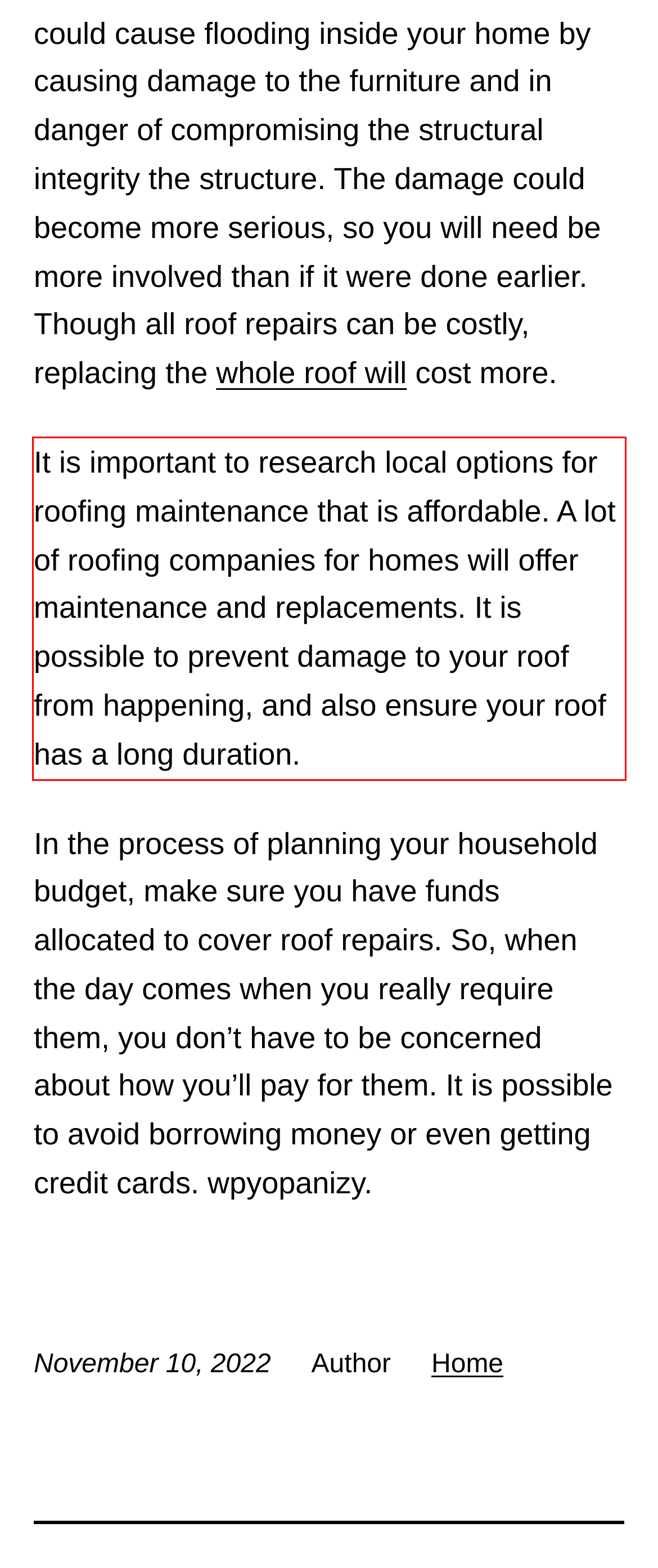Please perform OCR on the text within the red rectangle in the webpage screenshot and return the text content.

It is important to research local options for roofing maintenance that is affordable. A lot of roofing companies for homes will offer maintenance and replacements. It is possible to prevent damage to your roof from happening, and also ensure your roof has a long duration.